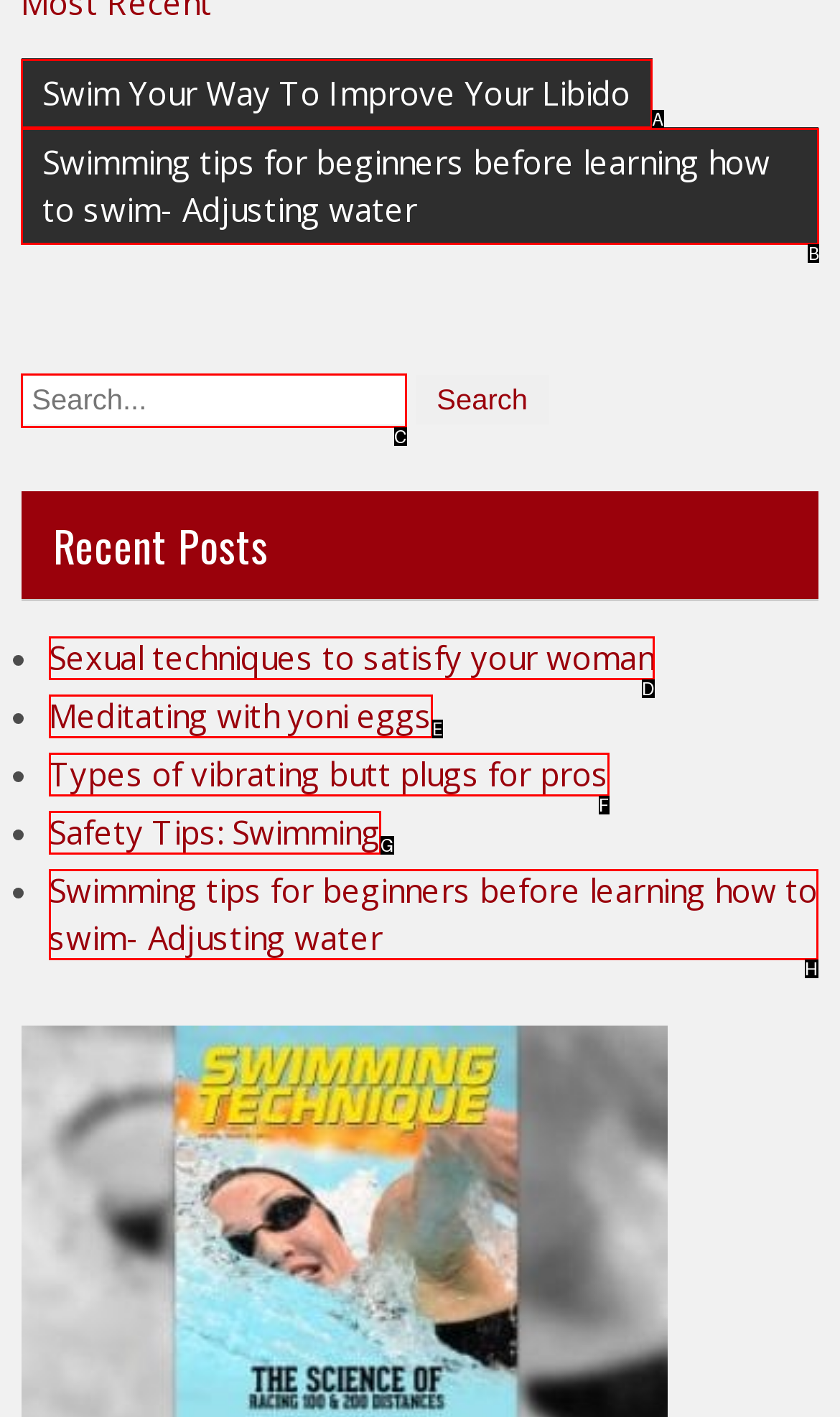Choose the UI element that best aligns with the description: Meditating with yoni eggs
Respond with the letter of the chosen option directly.

E